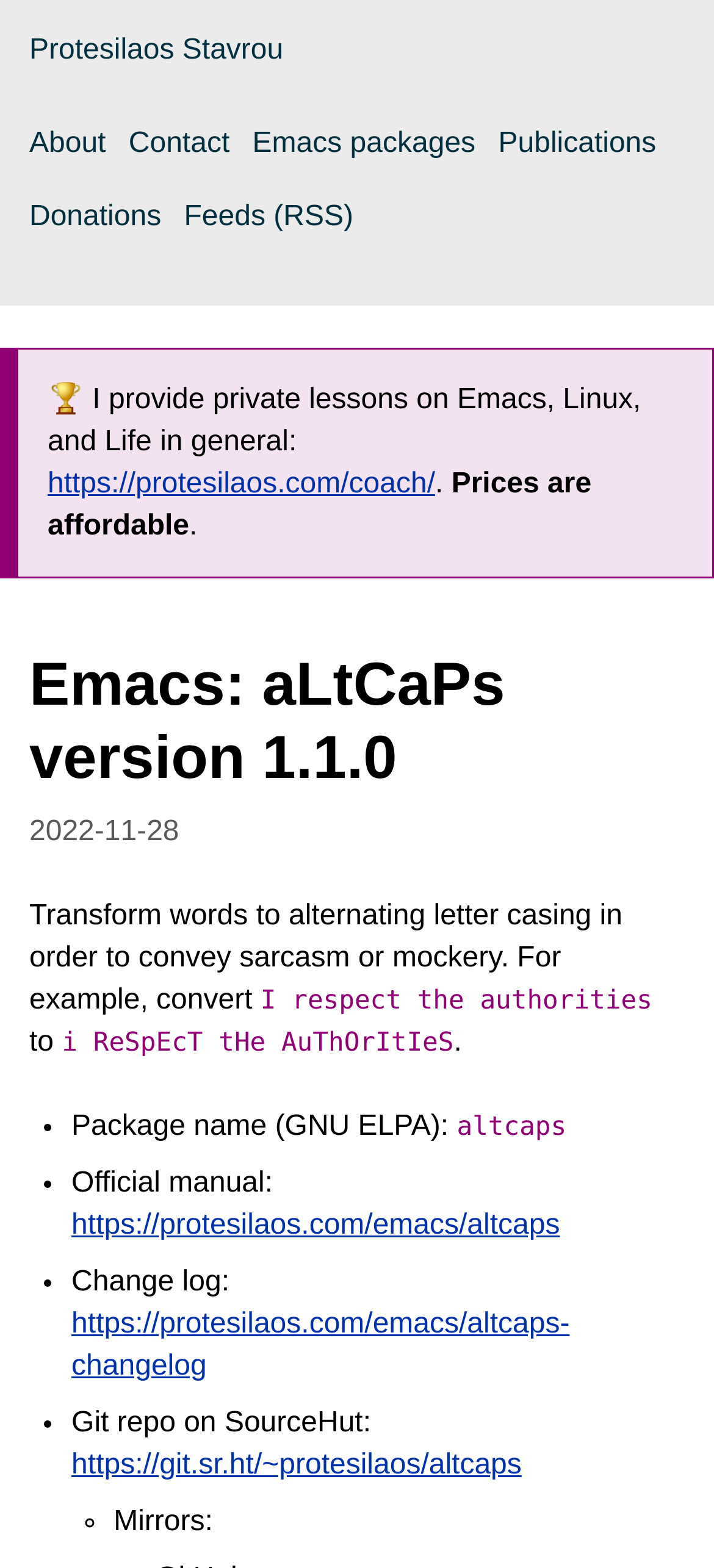How many links are in the main menu?
Answer the question with as much detail as possible.

The main menu is a navigation element that contains links to 'About', 'Contact', 'Emacs packages', 'Publications', and 'Donations', which can be counted to determine the number of links.